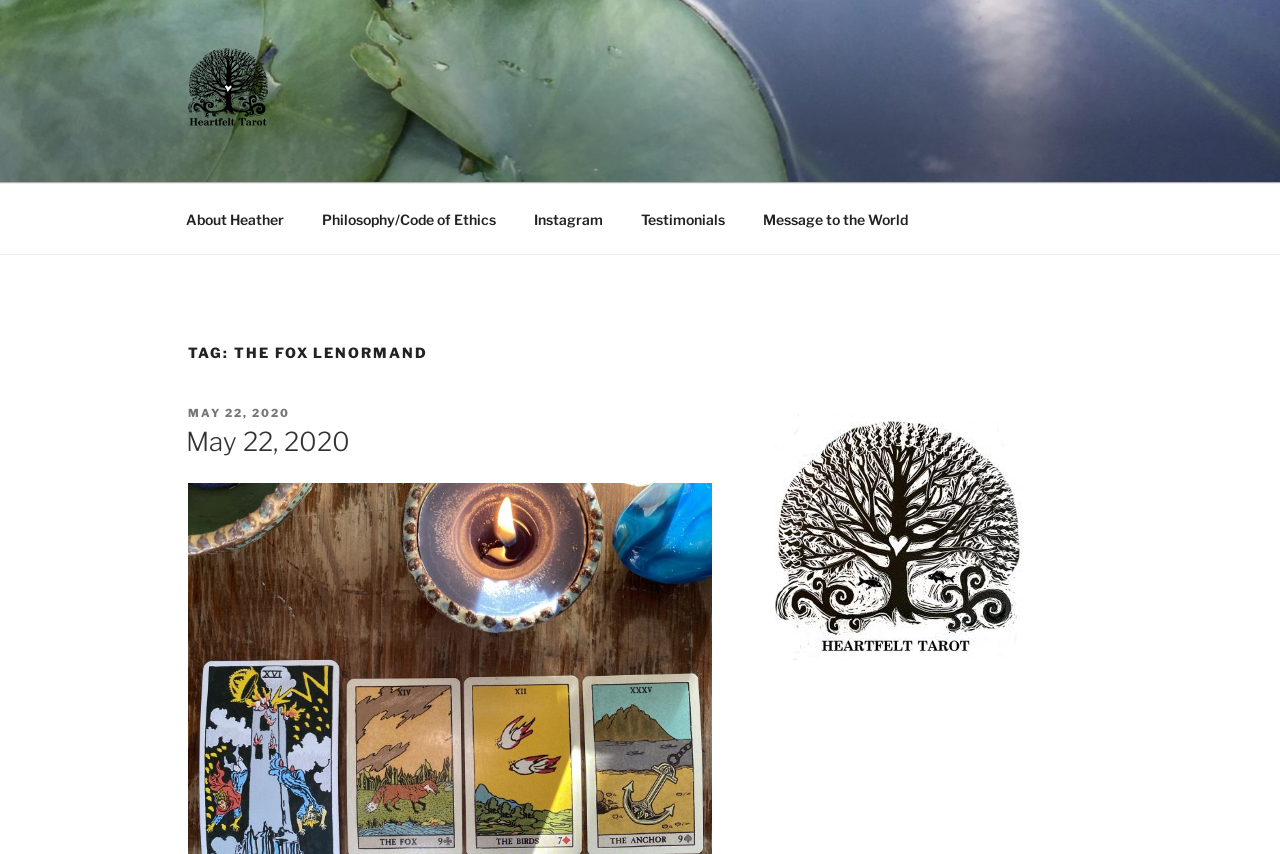Determine the bounding box coordinates of the region to click in order to accomplish the following instruction: "go to About Heather". Provide the coordinates as four float numbers between 0 and 1, specifically [left, top, right, bottom].

[0.131, 0.228, 0.235, 0.285]